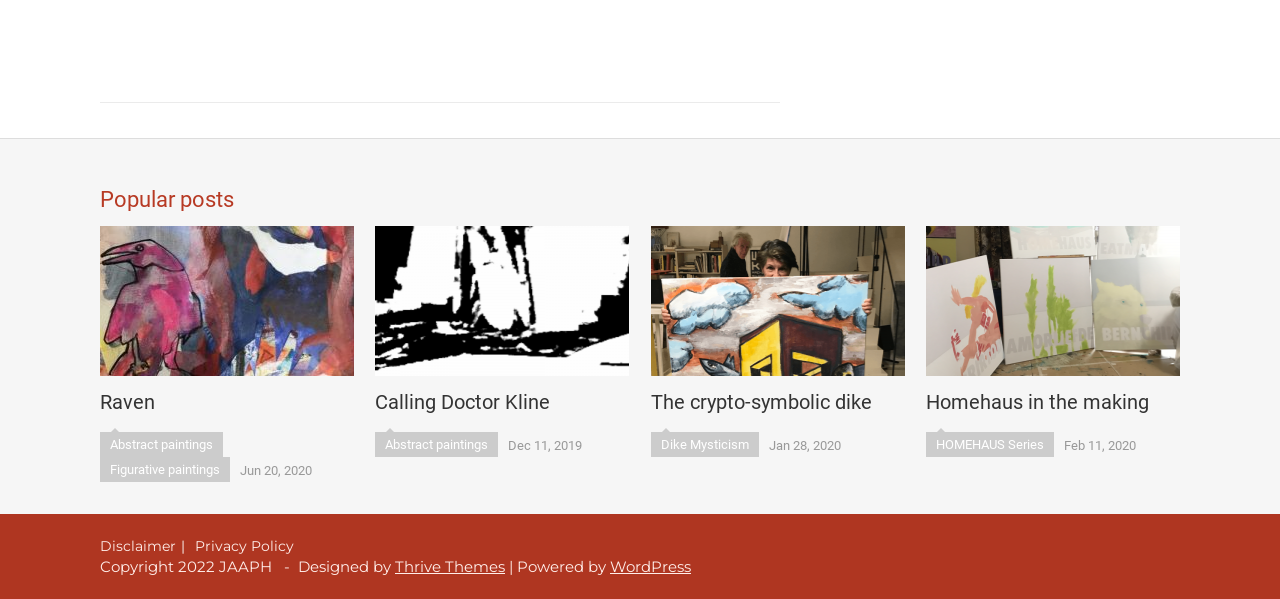Find the bounding box coordinates of the area to click in order to follow the instruction: "View Raven post".

[0.078, 0.378, 0.276, 0.689]